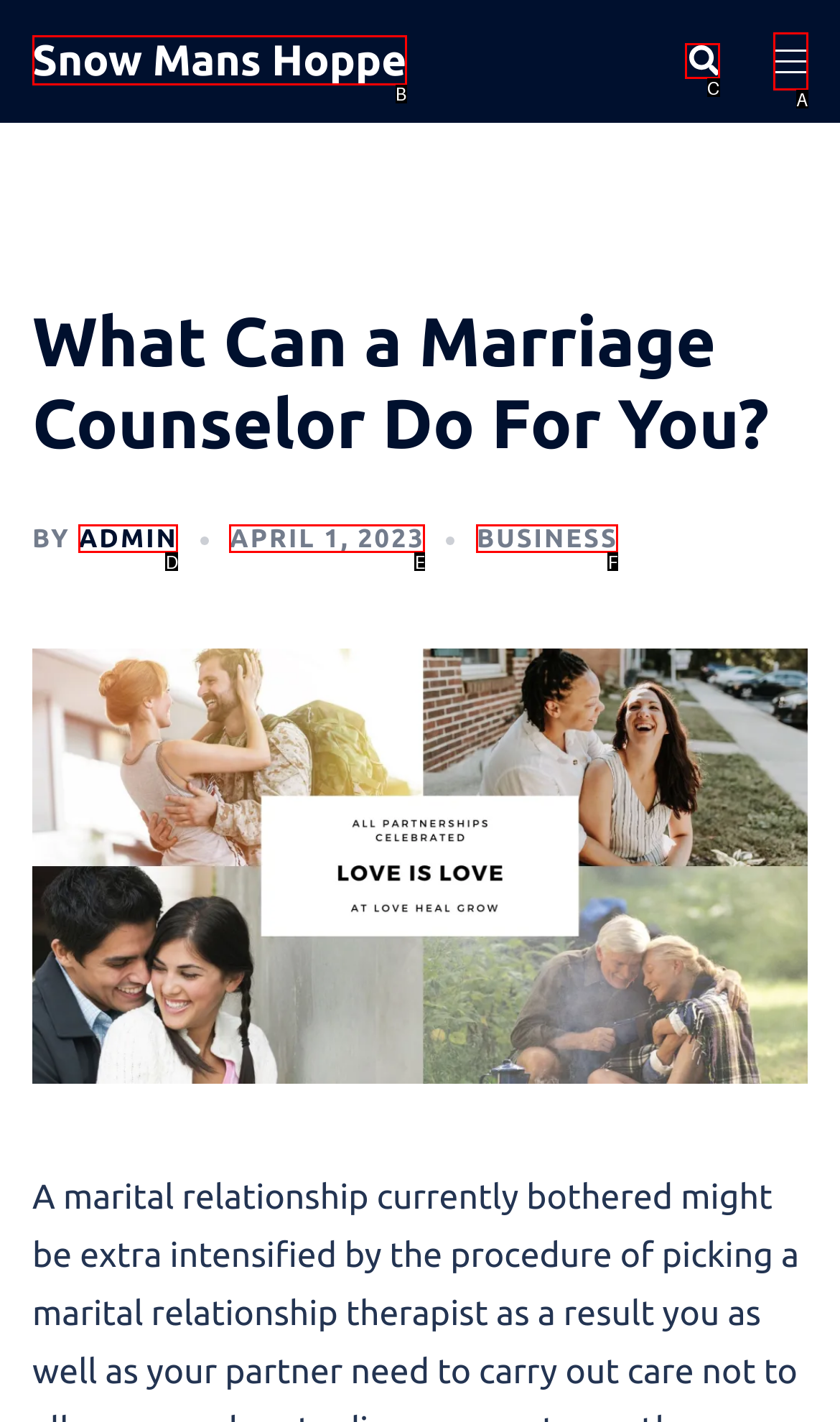Find the HTML element that matches the description provided: Search
Answer using the corresponding option letter.

C